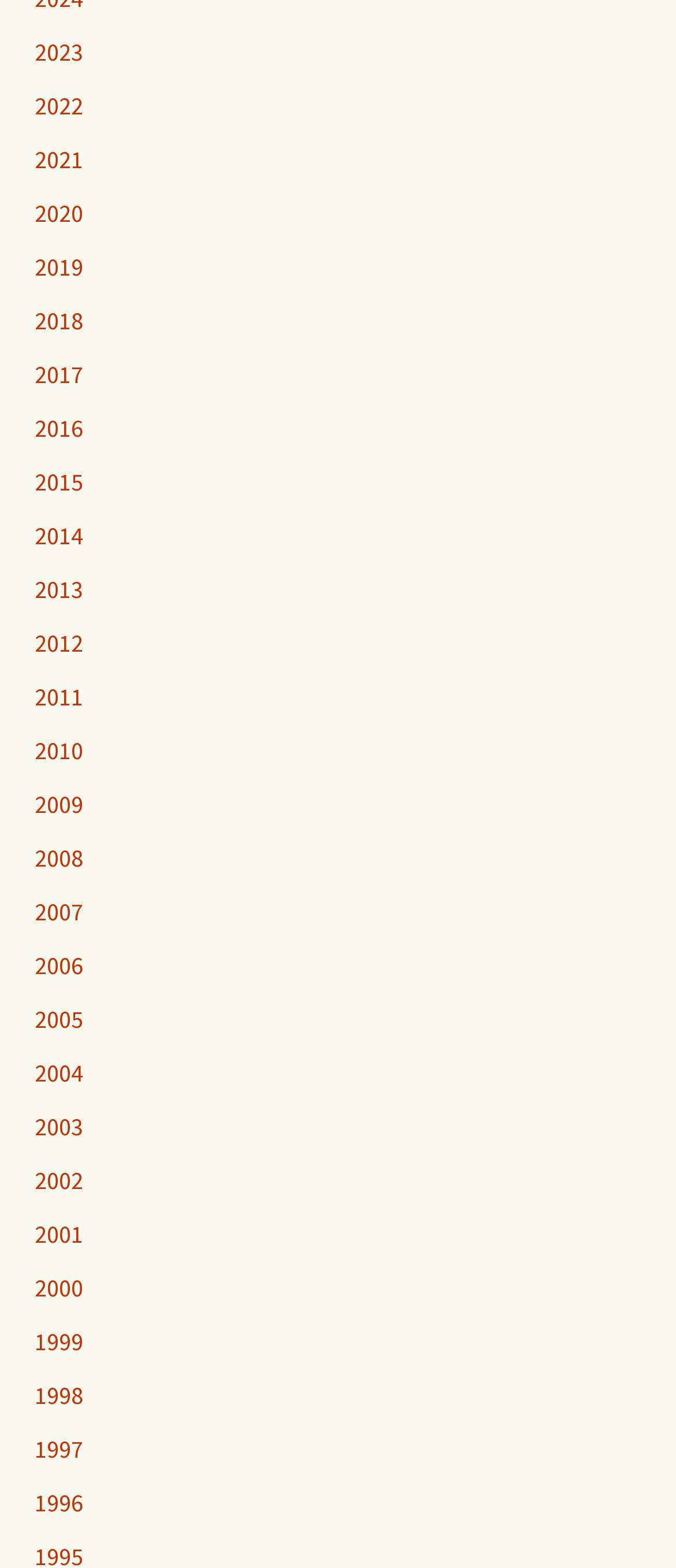How many years are listed?
Give a single word or phrase as your answer by examining the image.

29